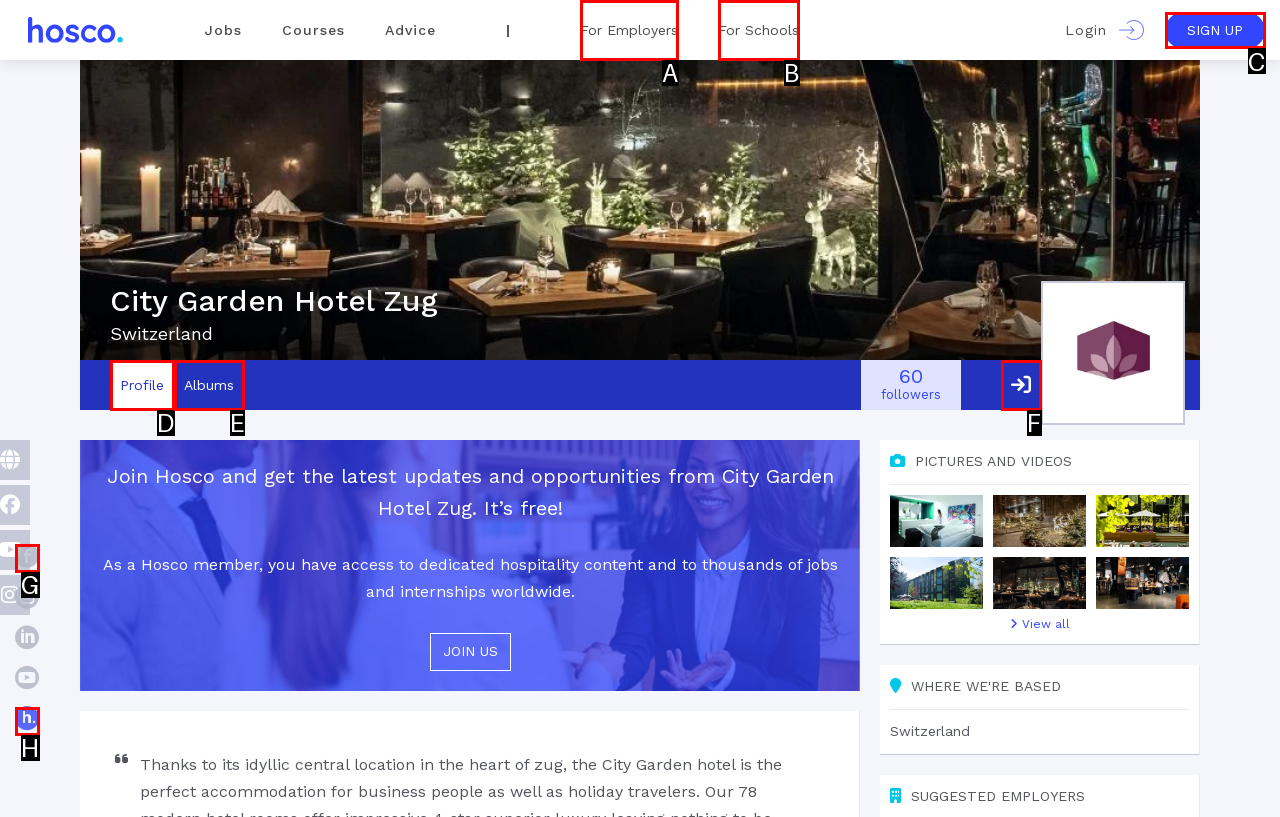Identify which HTML element matches the description: hosco. Answer with the correct option's letter.

H